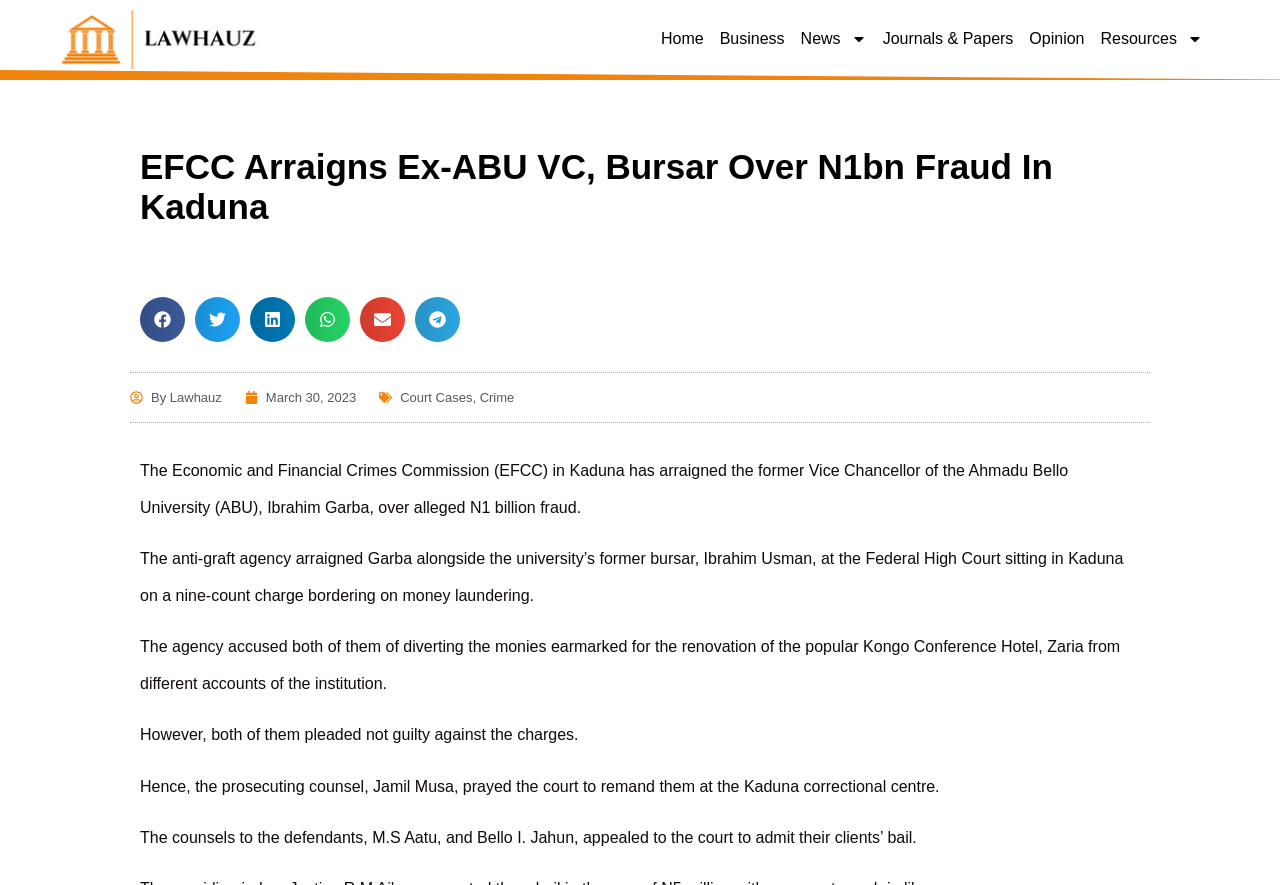Answer in one word or a short phrase: 
What is the name of the correctional centre mentioned in the article?

Kaduna correctional centre